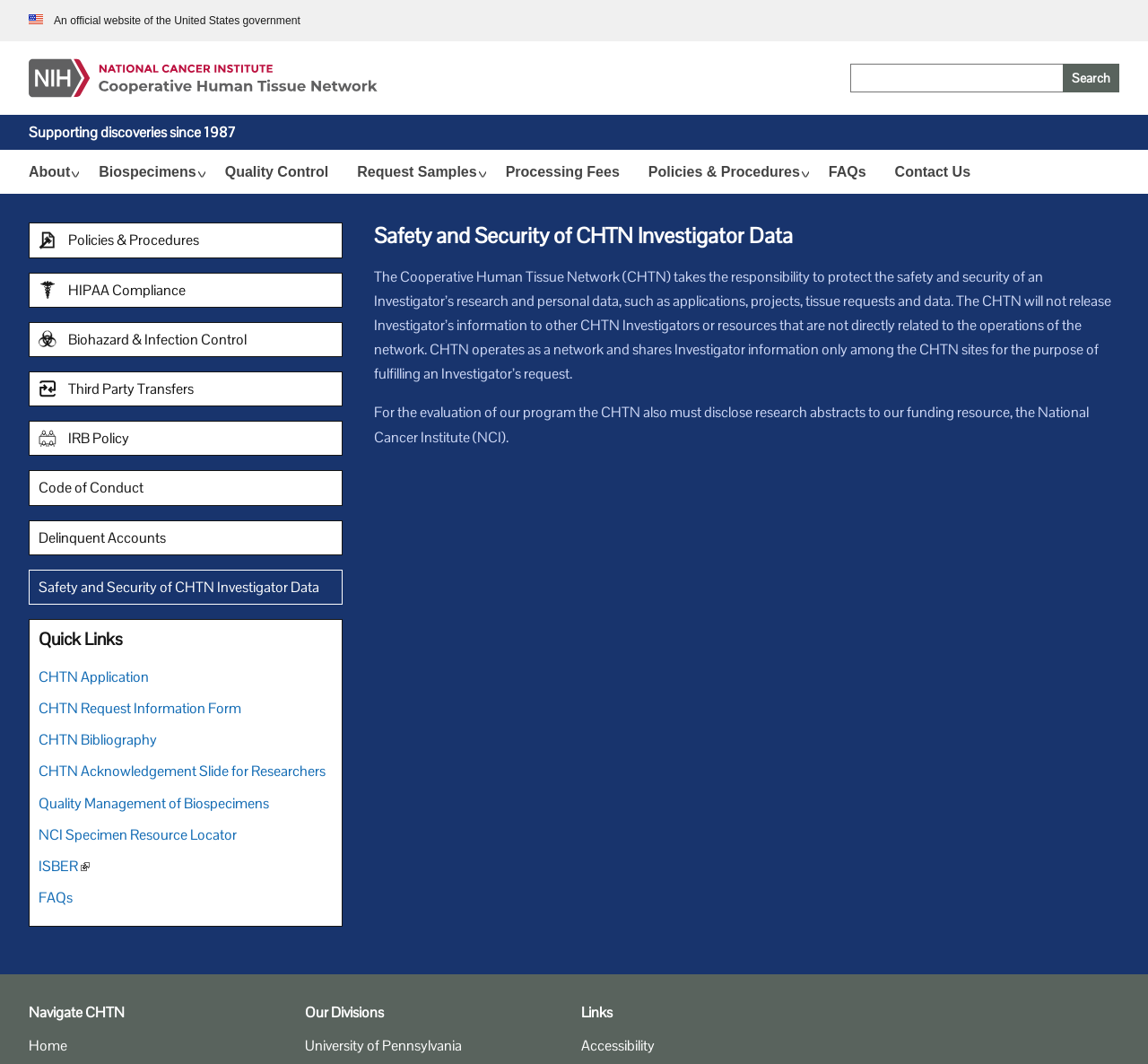Determine the bounding box coordinates of the element's region needed to click to follow the instruction: "Learn about Biospecimens". Provide these coordinates as four float numbers between 0 and 1, formatted as [left, top, right, bottom].

[0.086, 0.141, 0.171, 0.182]